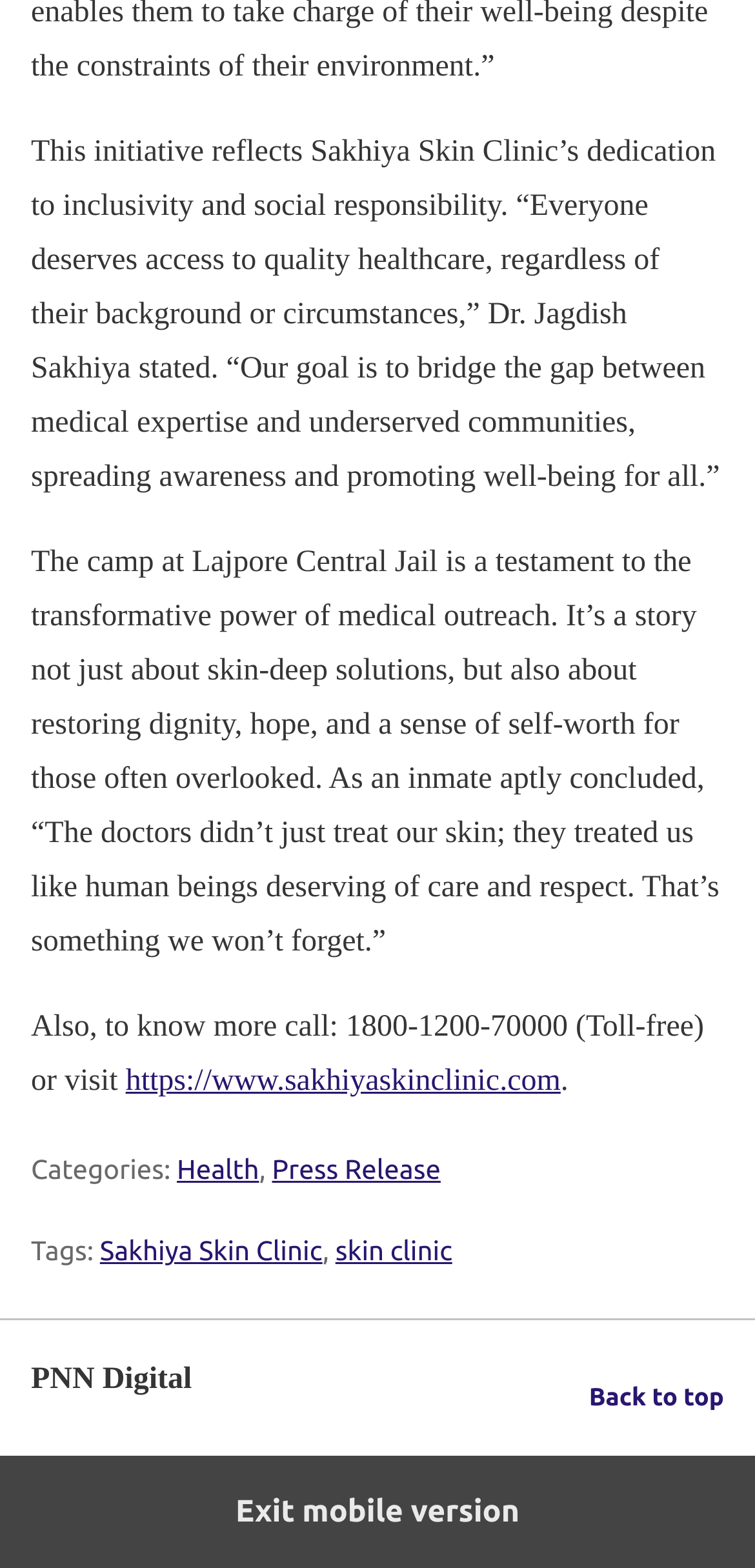Locate the UI element that matches the description Exit mobile version in the webpage screenshot. Return the bounding box coordinates in the format (top-left x, top-left y, bottom-right x, bottom-right y), with values ranging from 0 to 1.

[0.0, 0.928, 1.0, 1.0]